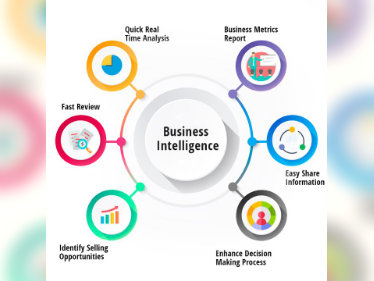Respond with a single word or short phrase to the following question: 
How many components are depicted in the diagram?

Six